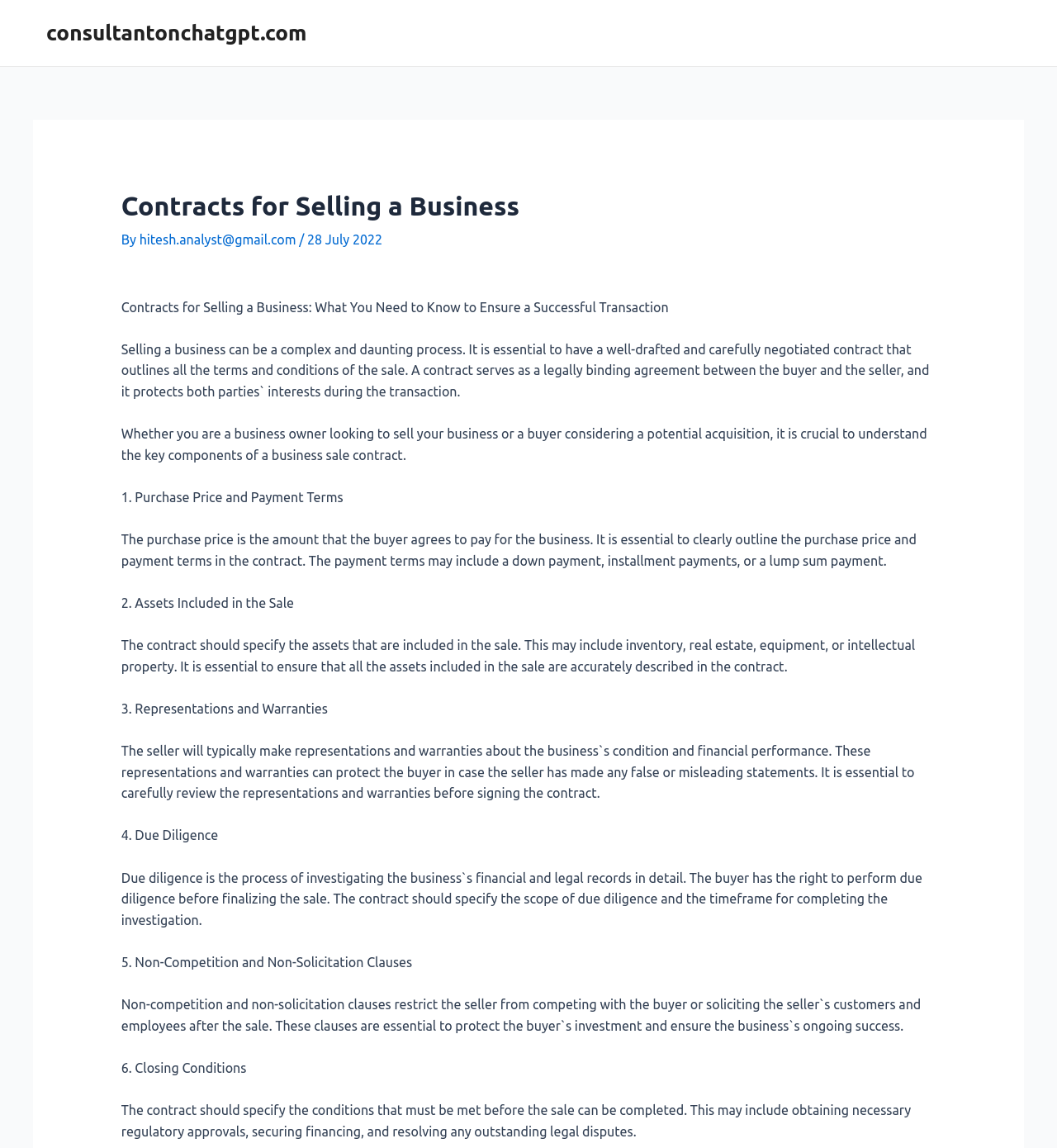Using the description "consultantonchatgpt.com", locate and provide the bounding box of the UI element.

[0.044, 0.018, 0.29, 0.039]